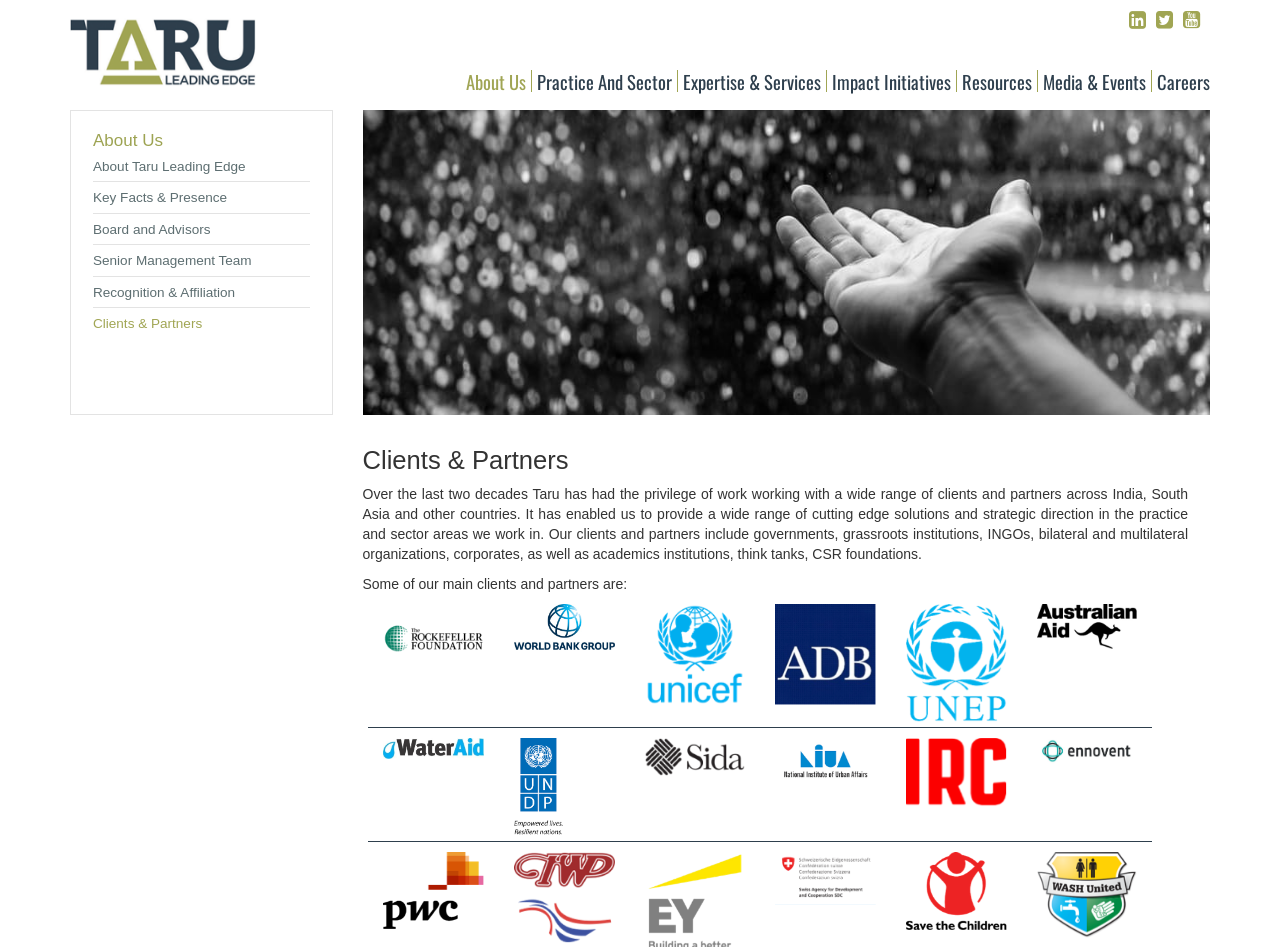Look at the image and answer the question in detail:
What is the purpose of the 'Clients & Partners' section?

The 'Clients & Partners' section is intended to showcase the various clients and partners that Taru Leading Edge has worked with over the years. It provides a list of some of the main clients and partners, along with their logos, to demonstrate Taru's expertise and range of work.